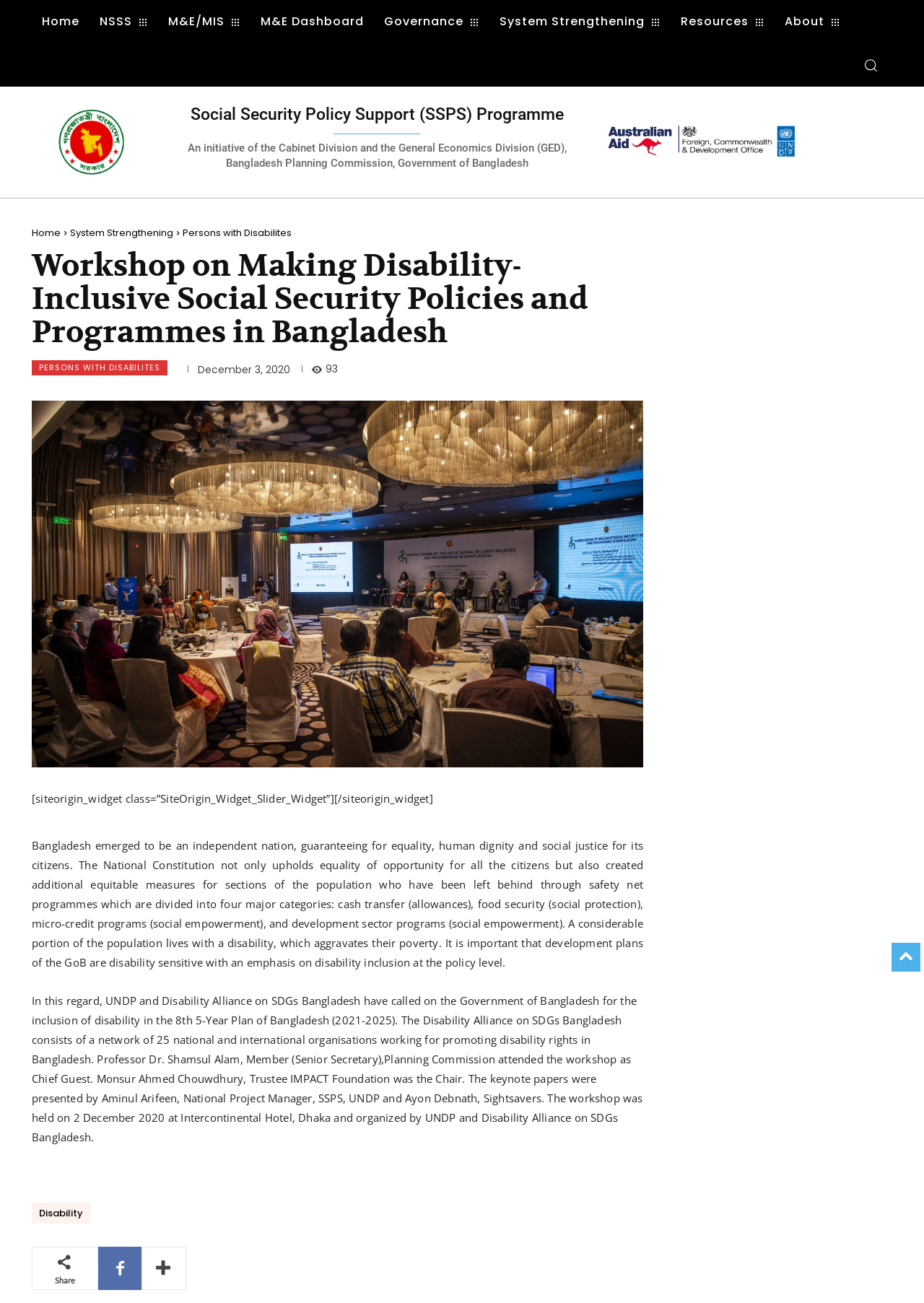Find the bounding box coordinates of the clickable region needed to perform the following instruction: "View the About page". The coordinates should be provided as four float numbers between 0 and 1, i.e., [left, top, right, bottom].

[0.838, 0.0, 0.92, 0.033]